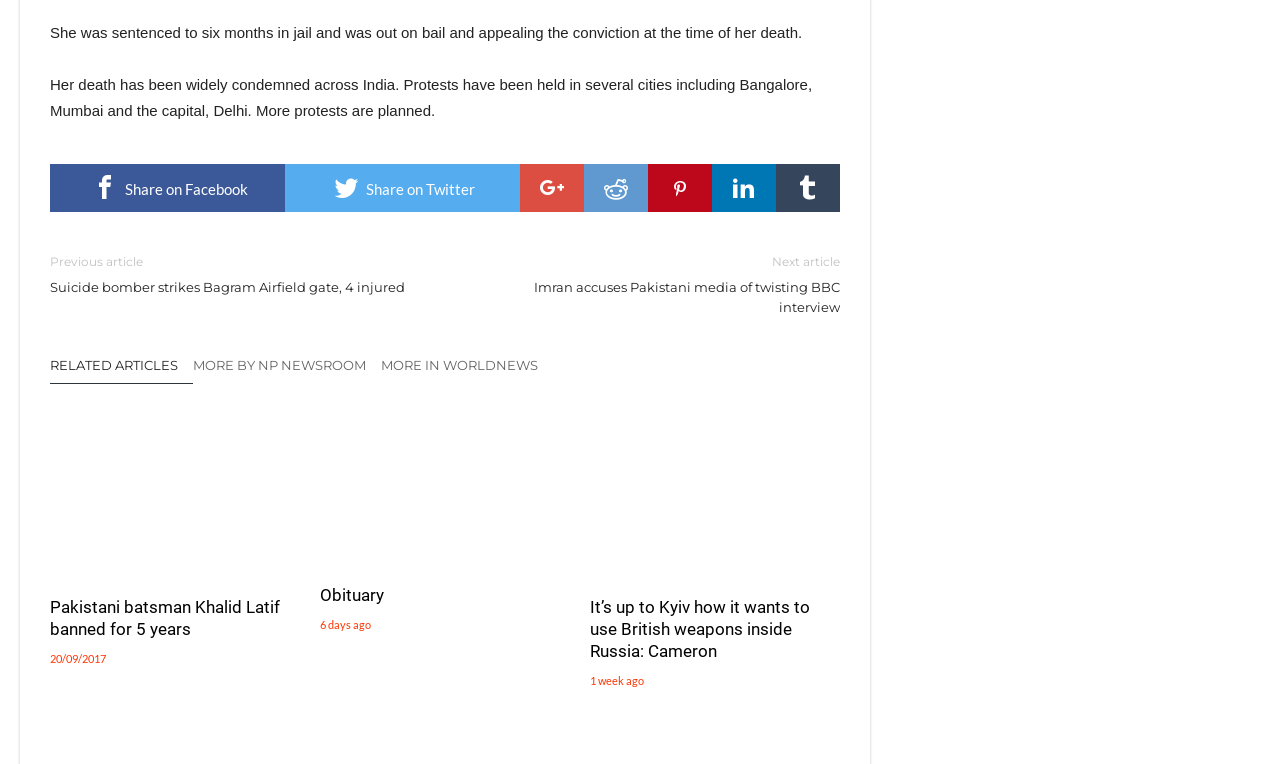Please find the bounding box coordinates of the clickable region needed to complete the following instruction: "Read news about Pakistani batsman Khalid Latif". The bounding box coordinates must consist of four float numbers between 0 and 1, i.e., [left, top, right, bottom].

[0.039, 0.779, 0.234, 0.837]